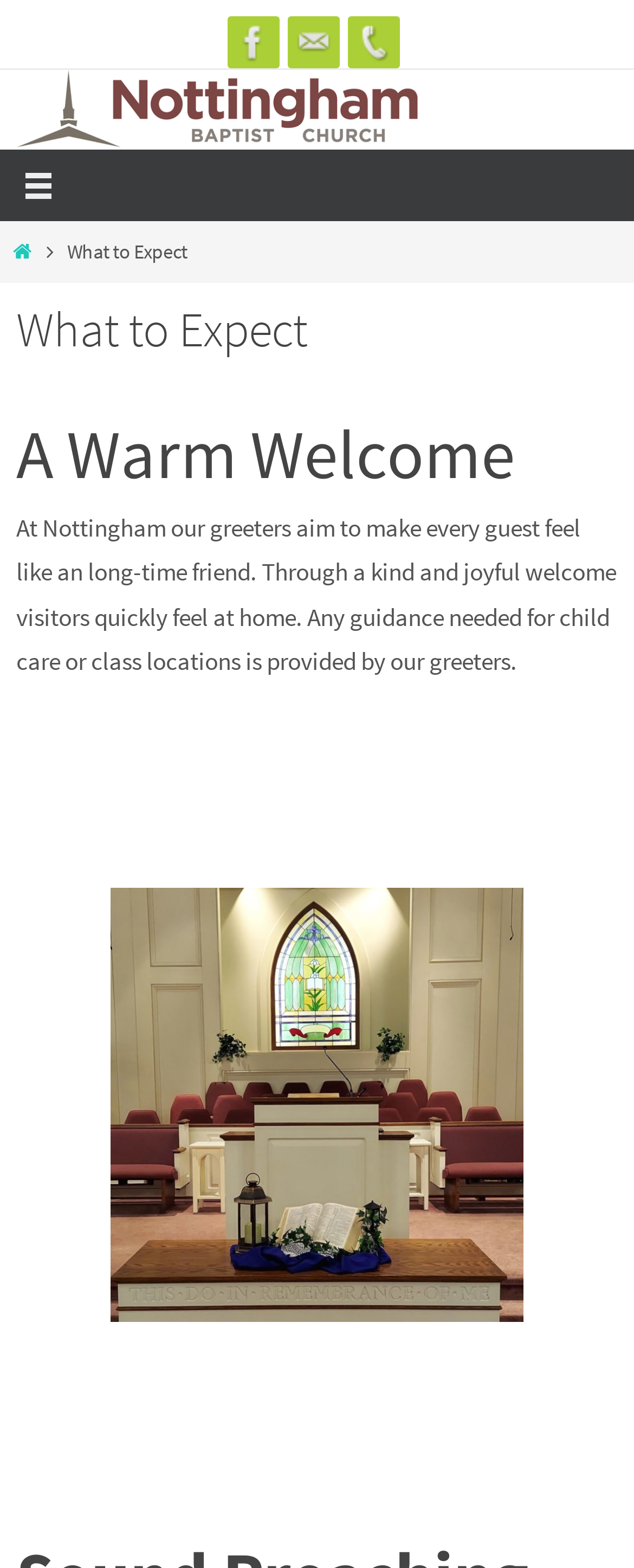What is the main topic of the webpage content?
Could you please answer the question thoroughly and with as much detail as possible?

The main topic of the webpage content is 'What to Expect' at Nottingham Baptist Church, which includes information about the warm welcome, guidance, and atmosphere at the church.